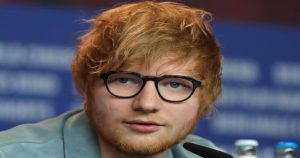Give a detailed account of the elements present in the image.

The image features a close-up of a young man with curly, light brown hair and wearing black glasses, who is speaking at a press conference. He is dressed casually in a light blue jacket and has a focused expression on his face, suggesting he is engaged in a conversation or answering questions. Behind him, a blurred background displays various text and possibly logos related to the event or organization he is representing. This image accompanies the article titled "Ed Sheeran Details the Lovestruck Jitters in Sweet New Single: A Comprehensive Review," highlighting the artist's insights into his music and emotional experiences.